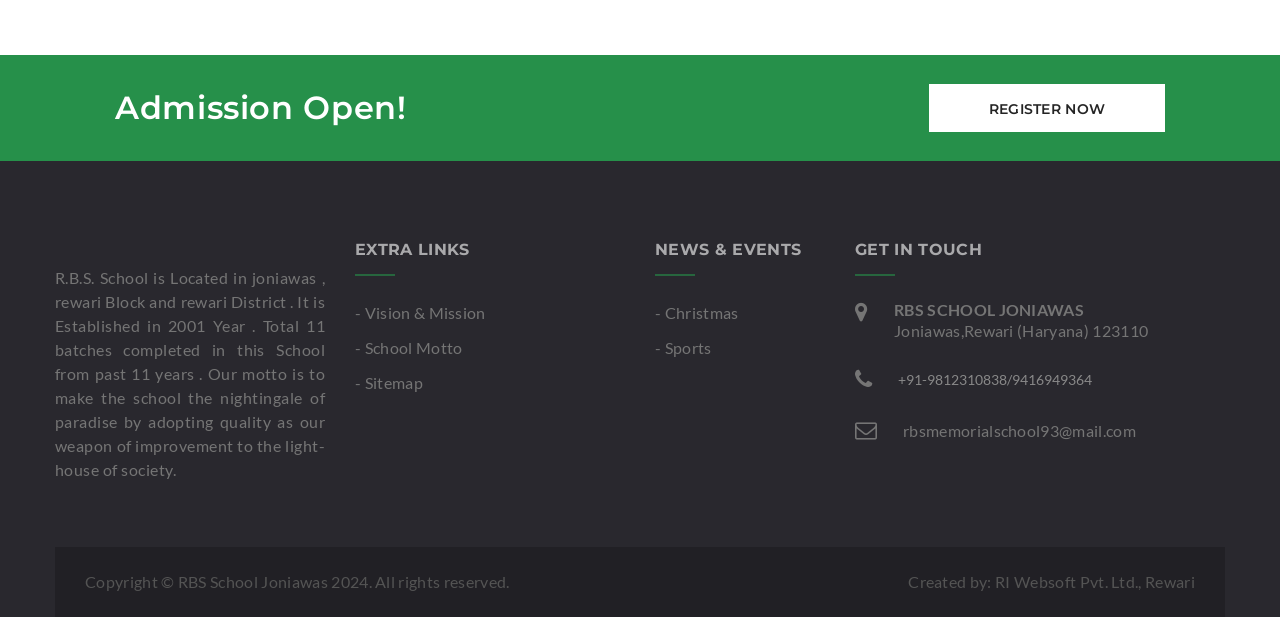What is the name of the school?
Please give a detailed and elaborate explanation in response to the question.

The name of the school can be found in the 'GET IN TOUCH' section, where it is mentioned as 'RBS SCHOOL JONIAWAS'.